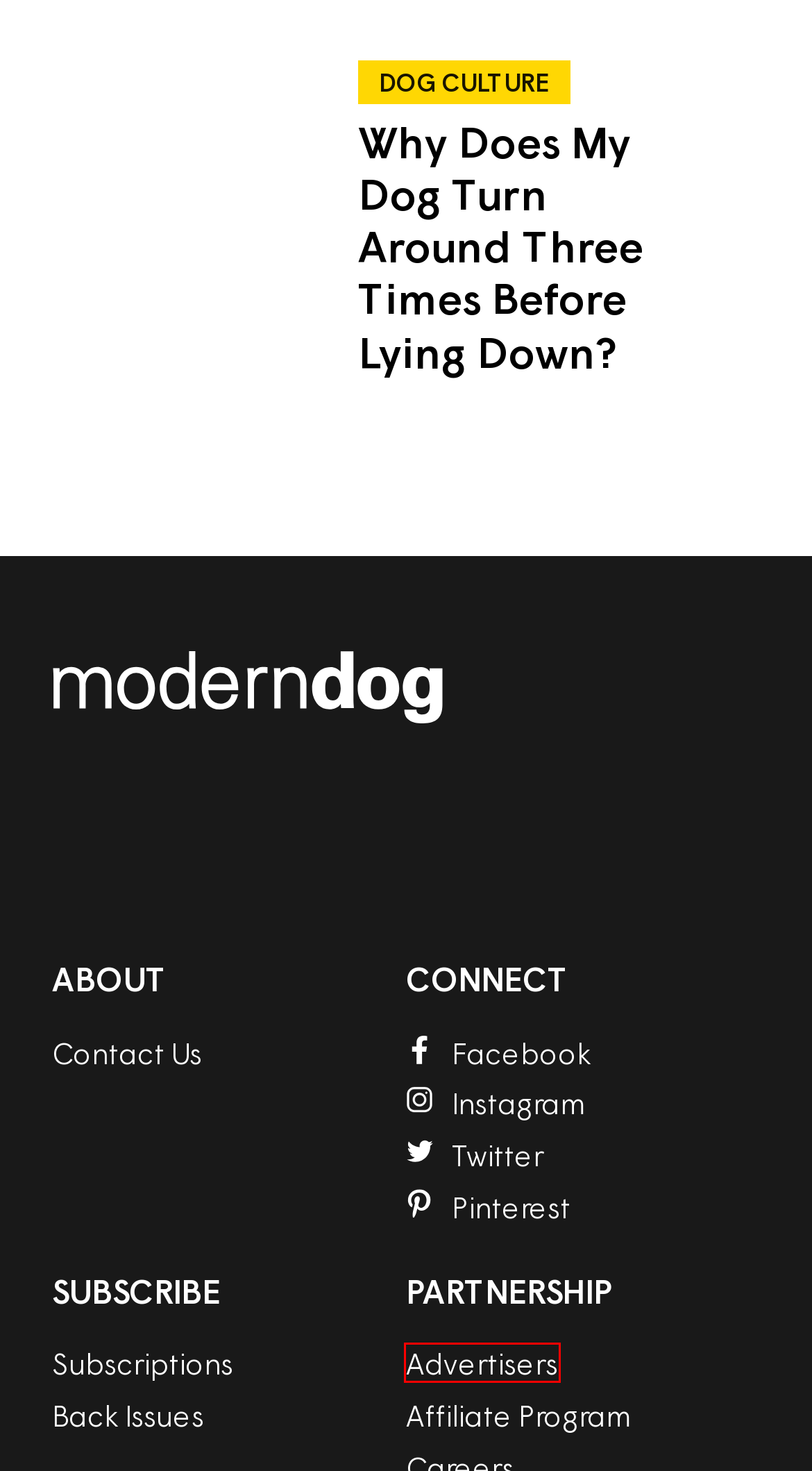Given a webpage screenshot with a UI element marked by a red bounding box, choose the description that best corresponds to the new webpage that will appear after clicking the element. The candidates are:
A. Privacy Policy - Modern Dog Magazine
B. Why Does My Dog Turn Around Three Times Before Lying Down? - Modern Dog Magazine
C. ‎Modern Dog on the App Store
D. Modern Dog Affiliates - Modern Dog Magazine
E. Contact Us - Modern Dog Magazine
F. Pumpkin Ice Cream for Dogs! - Modern Dog Magazine
G. Dog Culture Archives - Modern Dog Magazine
H. Advertise With Us - Modern Dog Magazine

H